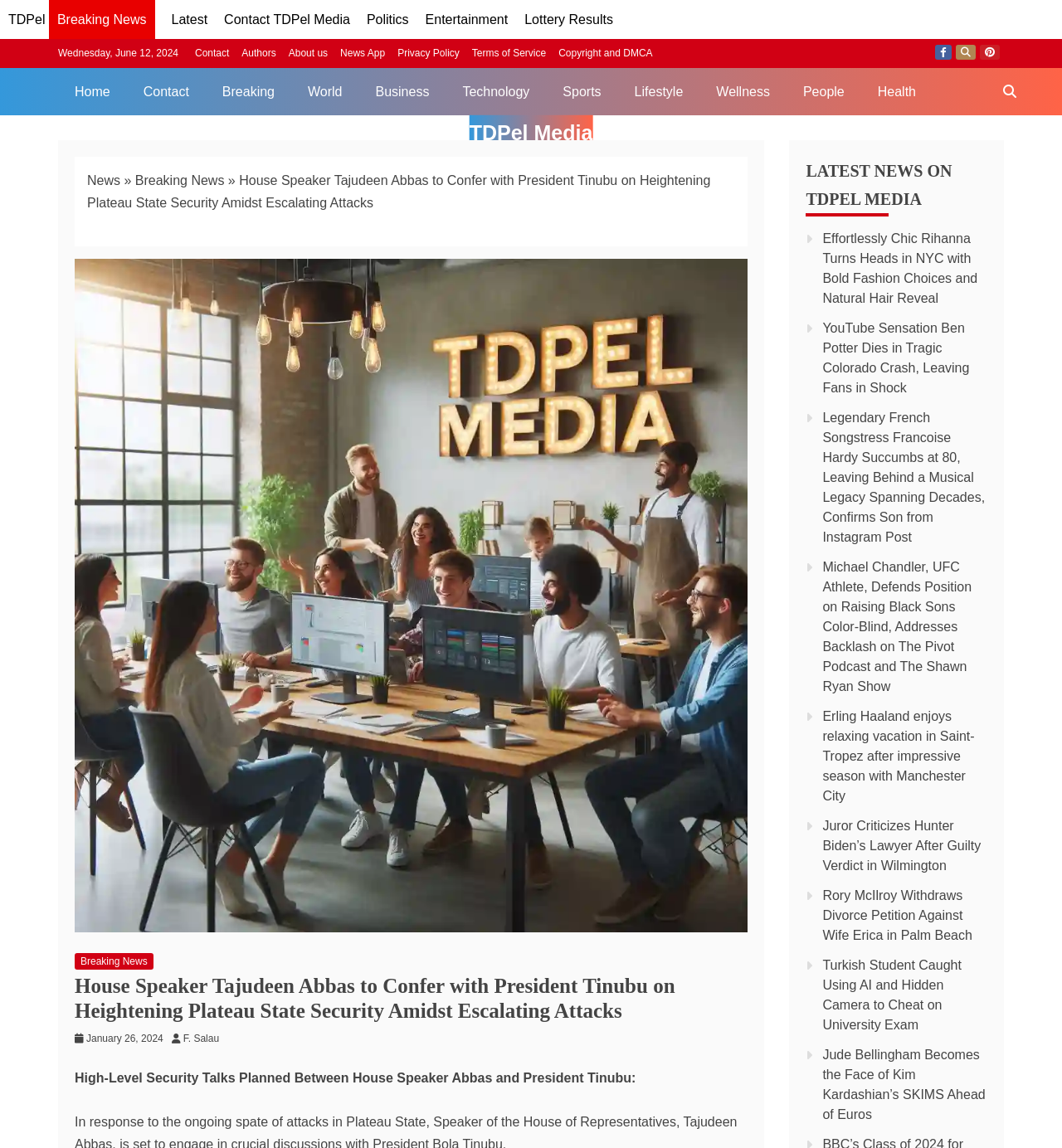Please provide a comprehensive response to the question below by analyzing the image: 
What is the date of the news article?

I found the date of the news article by looking at the top of the webpage, where it says 'Wednesday, June 12, 2024' in a static text element.